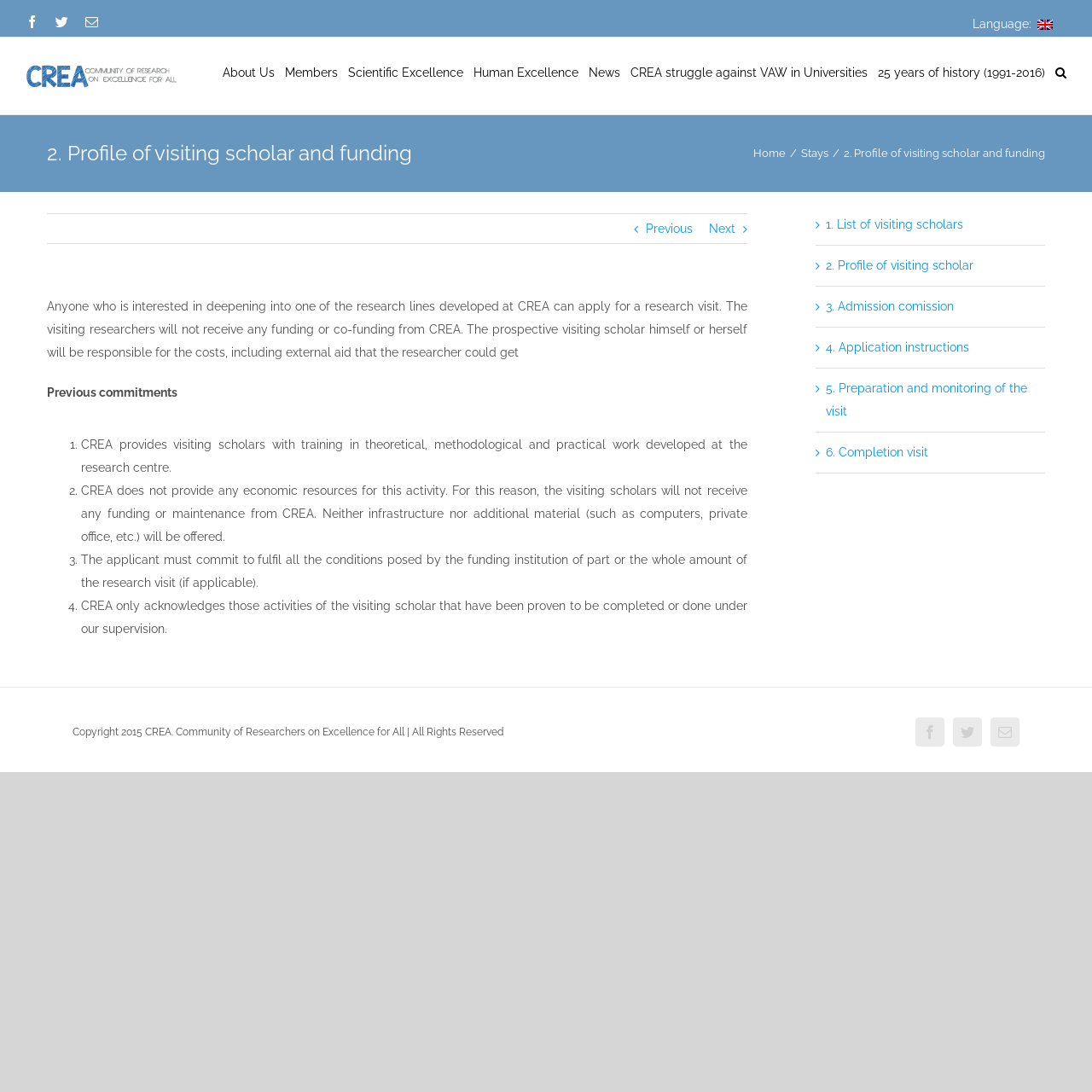Mark the bounding box of the element that matches the following description: "3. Admission comission".

[0.756, 0.274, 0.873, 0.287]